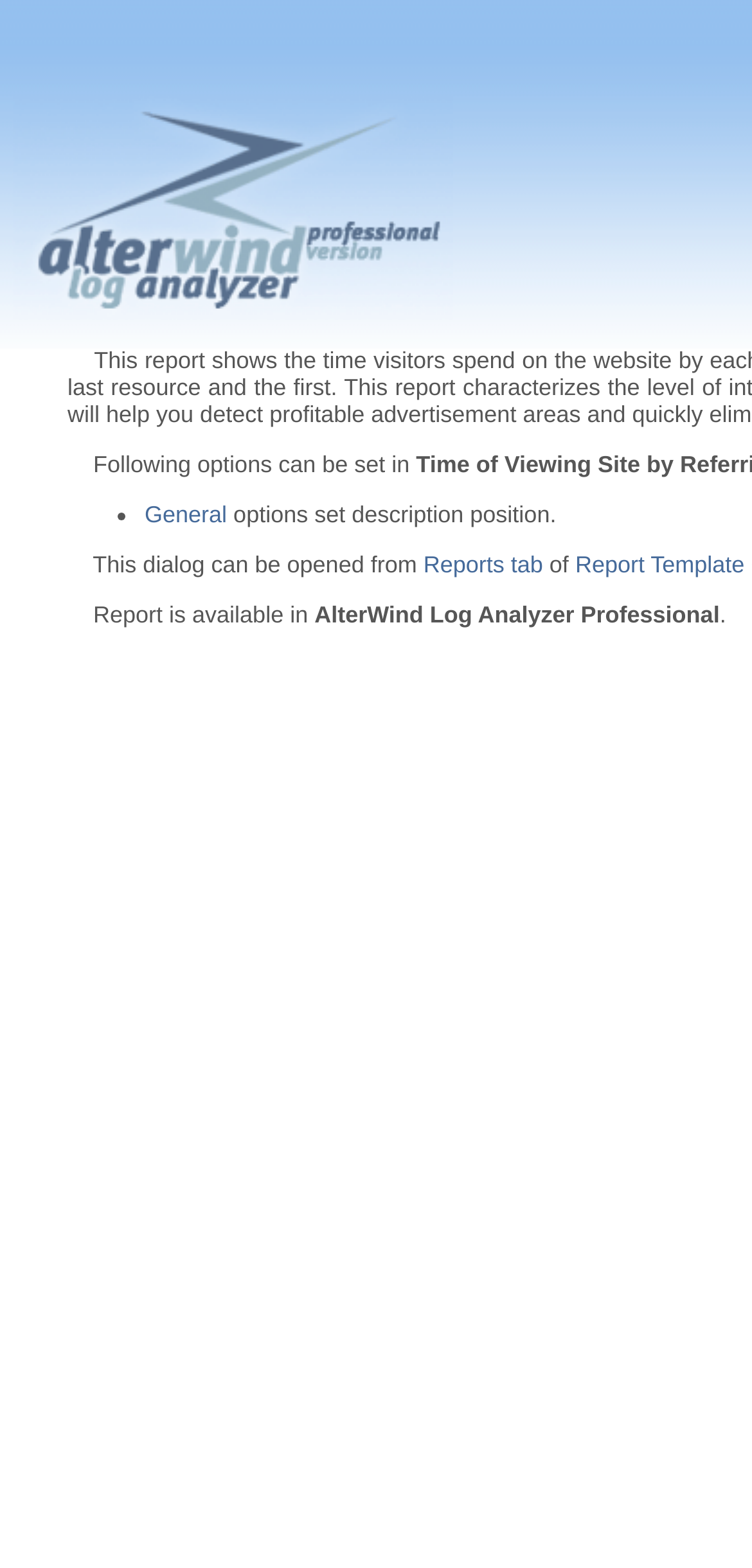What is the current tab? Based on the screenshot, please respond with a single word or phrase.

Reports tab